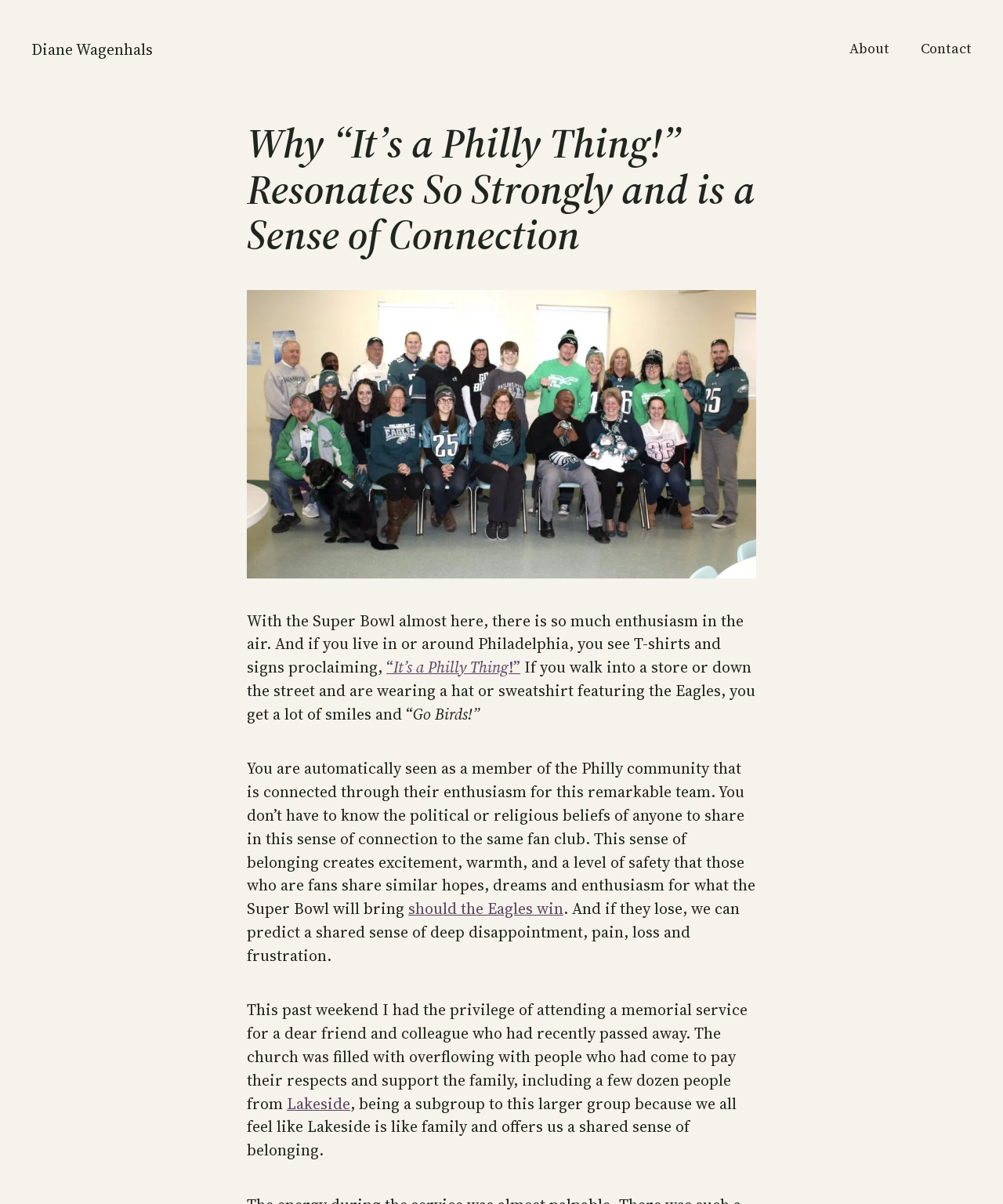Identify and extract the heading text of the webpage.

Why “It’s a Philly Thing!” Resonates So Strongly and is a Sense of Connection